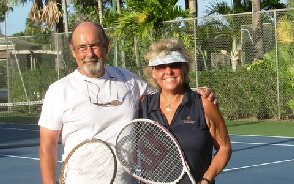What is the color of the woman's top?
Using the image as a reference, answer the question with a short word or phrase.

Black